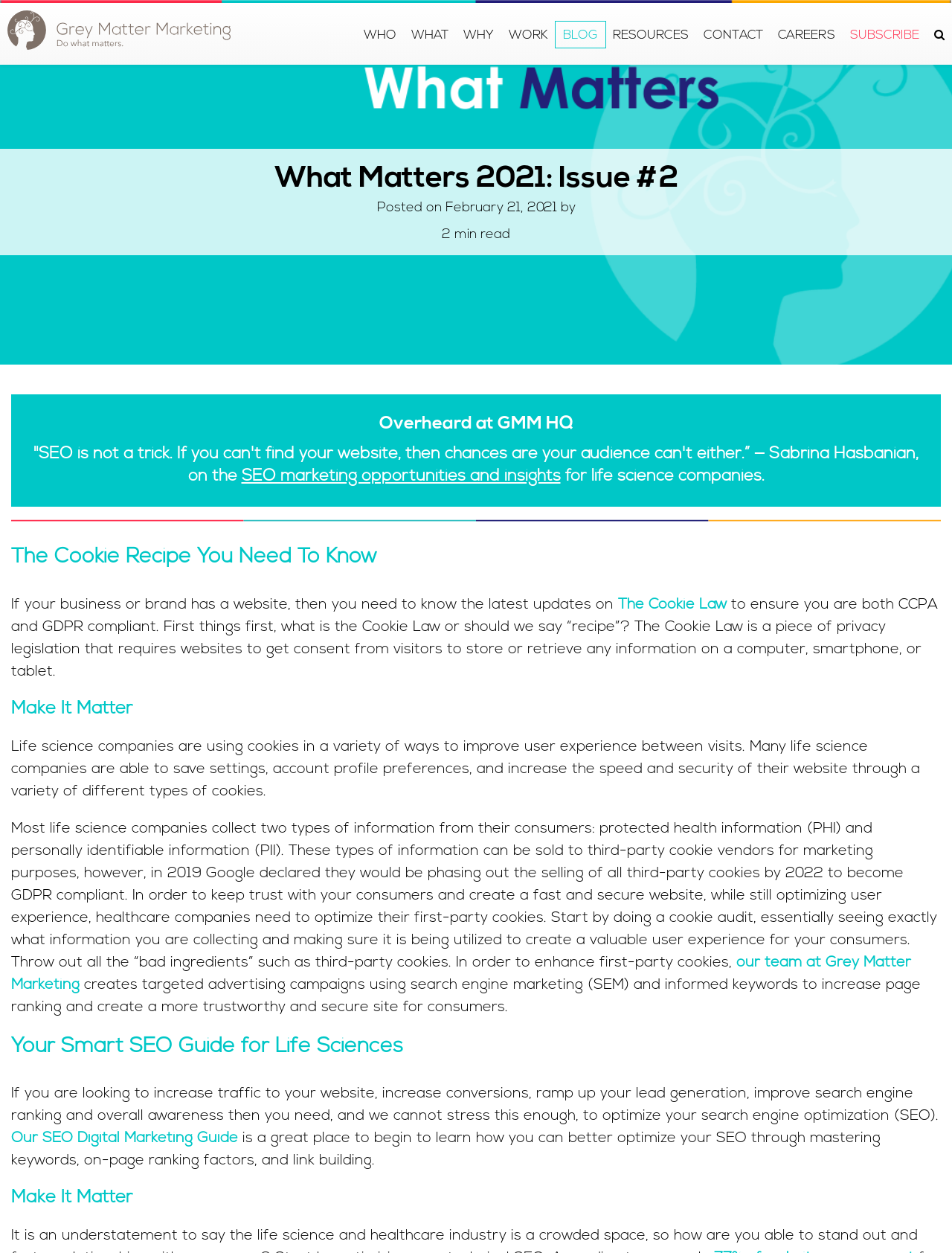Extract the bounding box coordinates for the HTML element that matches this description: "Our SEO Digital Marketing Guide". The coordinates should be four float numbers between 0 and 1, i.e., [left, top, right, bottom].

[0.012, 0.903, 0.25, 0.915]